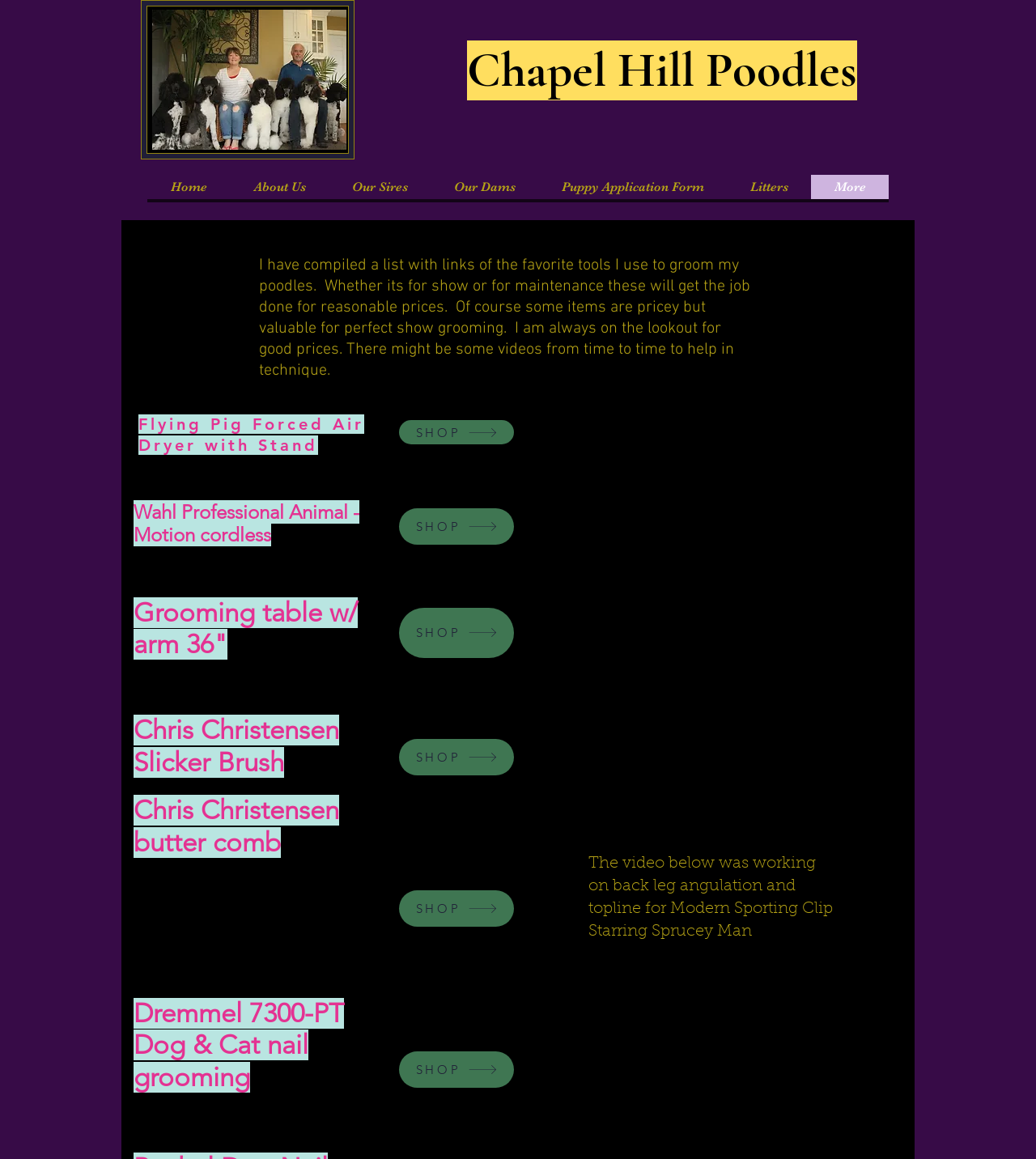Identify the bounding box coordinates of the element that should be clicked to fulfill this task: "Read about the favorite grooming tool Flying Pig Forced Air Dryer with Stand". The coordinates should be provided as four float numbers between 0 and 1, i.e., [left, top, right, bottom].

[0.134, 0.358, 0.371, 0.394]